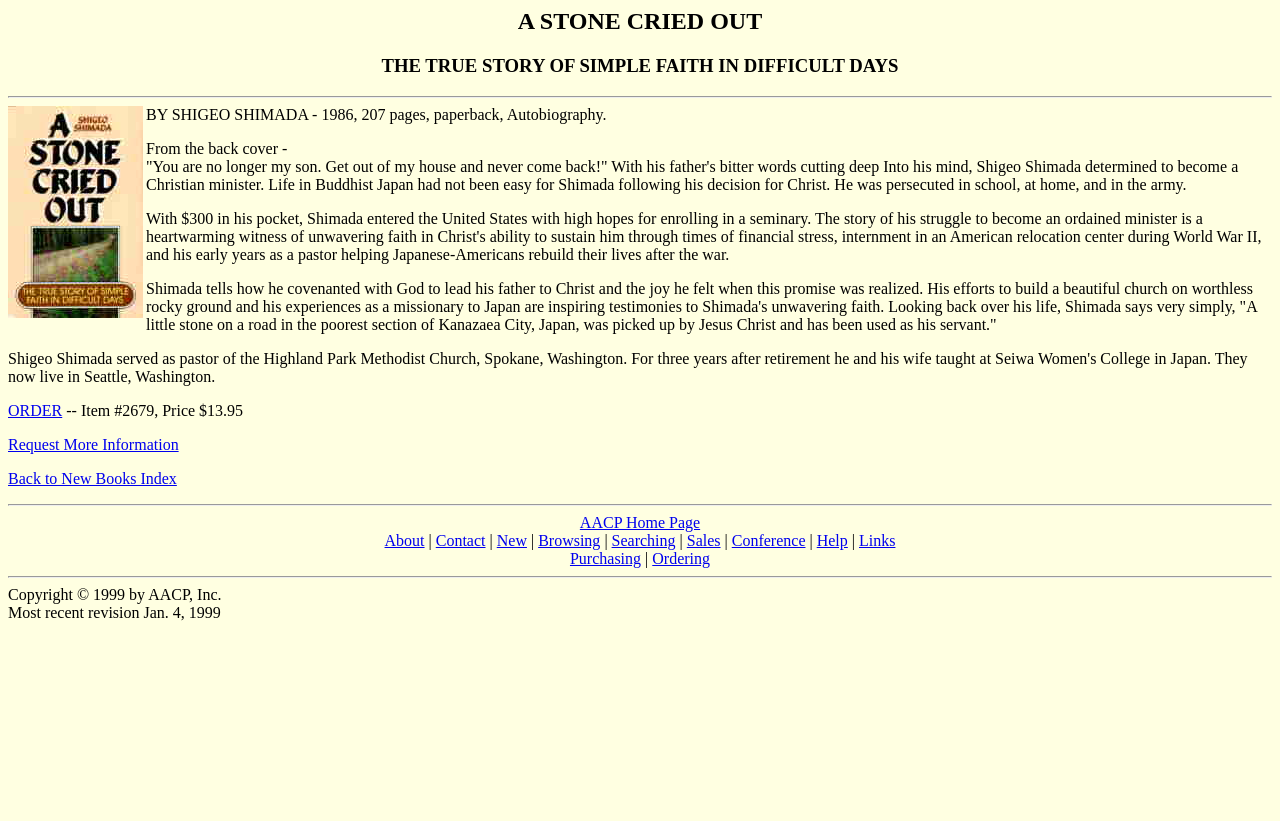Please determine the bounding box coordinates of the area that needs to be clicked to complete this task: 'Get help'. The coordinates must be four float numbers between 0 and 1, formatted as [left, top, right, bottom].

[0.638, 0.648, 0.662, 0.668]